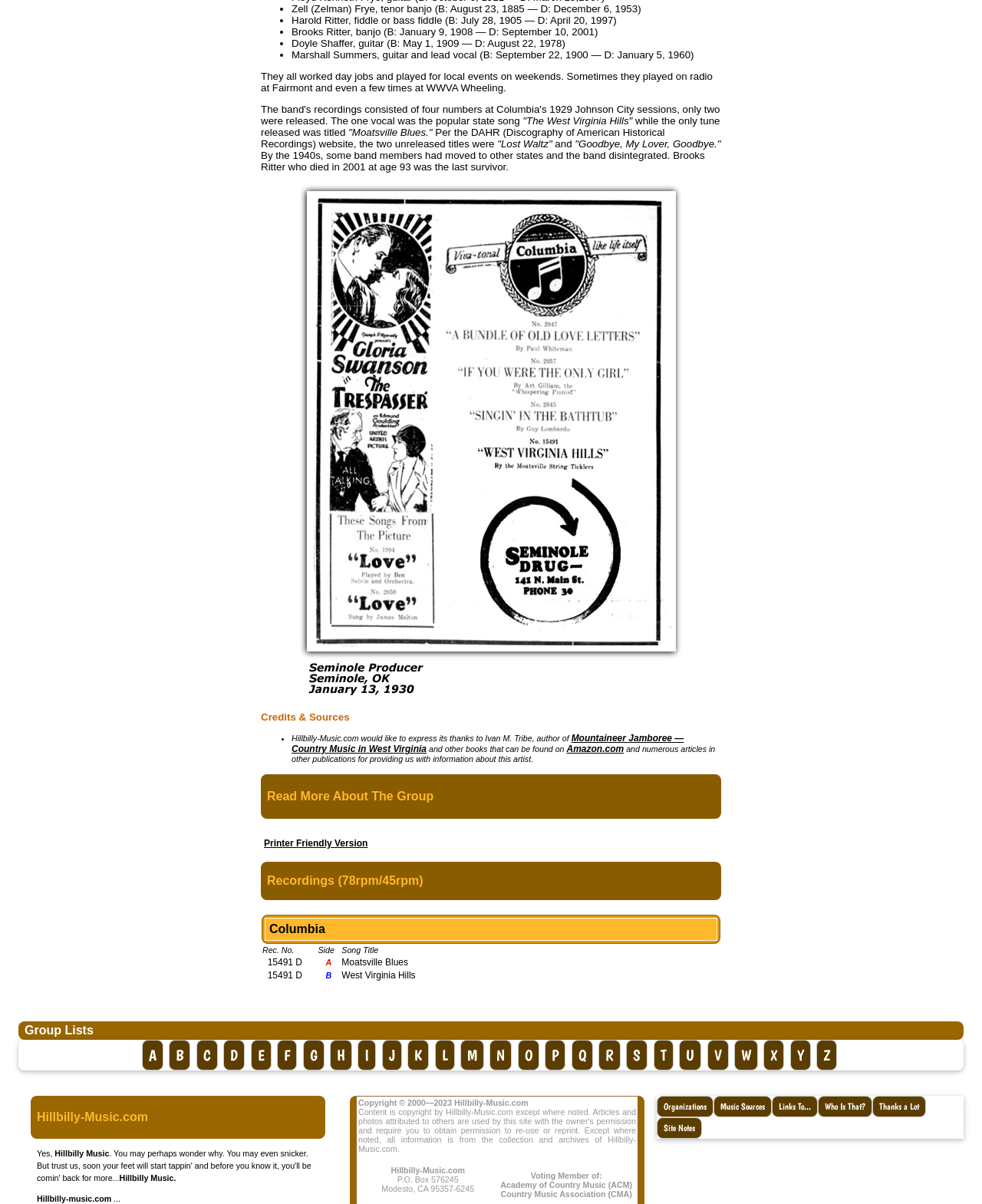Using the webpage screenshot and the element description Links To..., determine the bounding box coordinates. Specify the coordinates in the format (top-left x, top-left y, bottom-right x, bottom-right y) with values ranging from 0 to 1.

[0.786, 0.91, 0.833, 0.928]